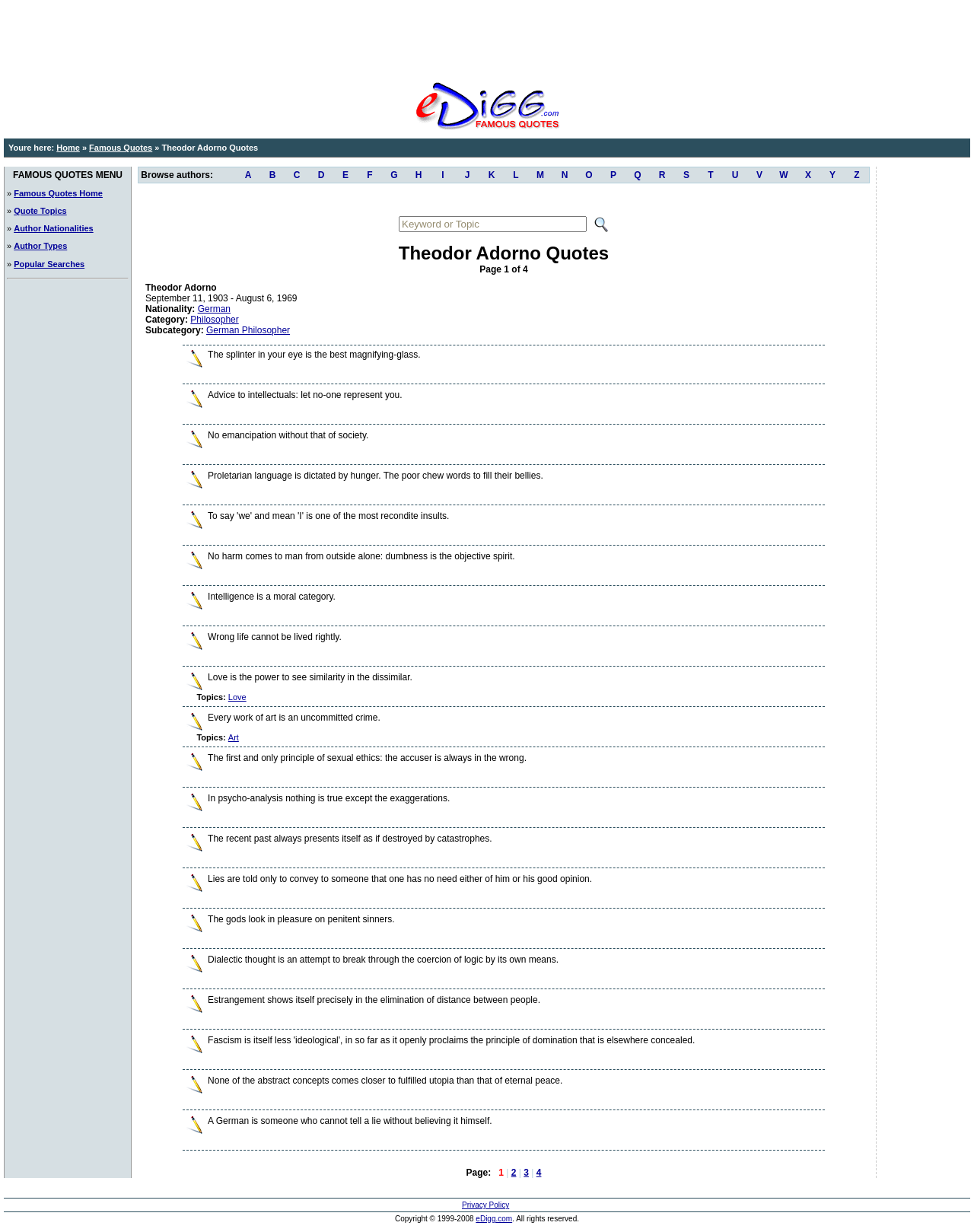Please provide a comprehensive answer to the question below using the information from the image: How many quote topics are available?

I counted the number of links in the 'FAMOUS QUOTES MENU' section, which are 'Quote Topics', 'Author Nationalities', 'Author Types', 'Popular Searches', and 'Famous Quotes Home'. There are 5 links in total.